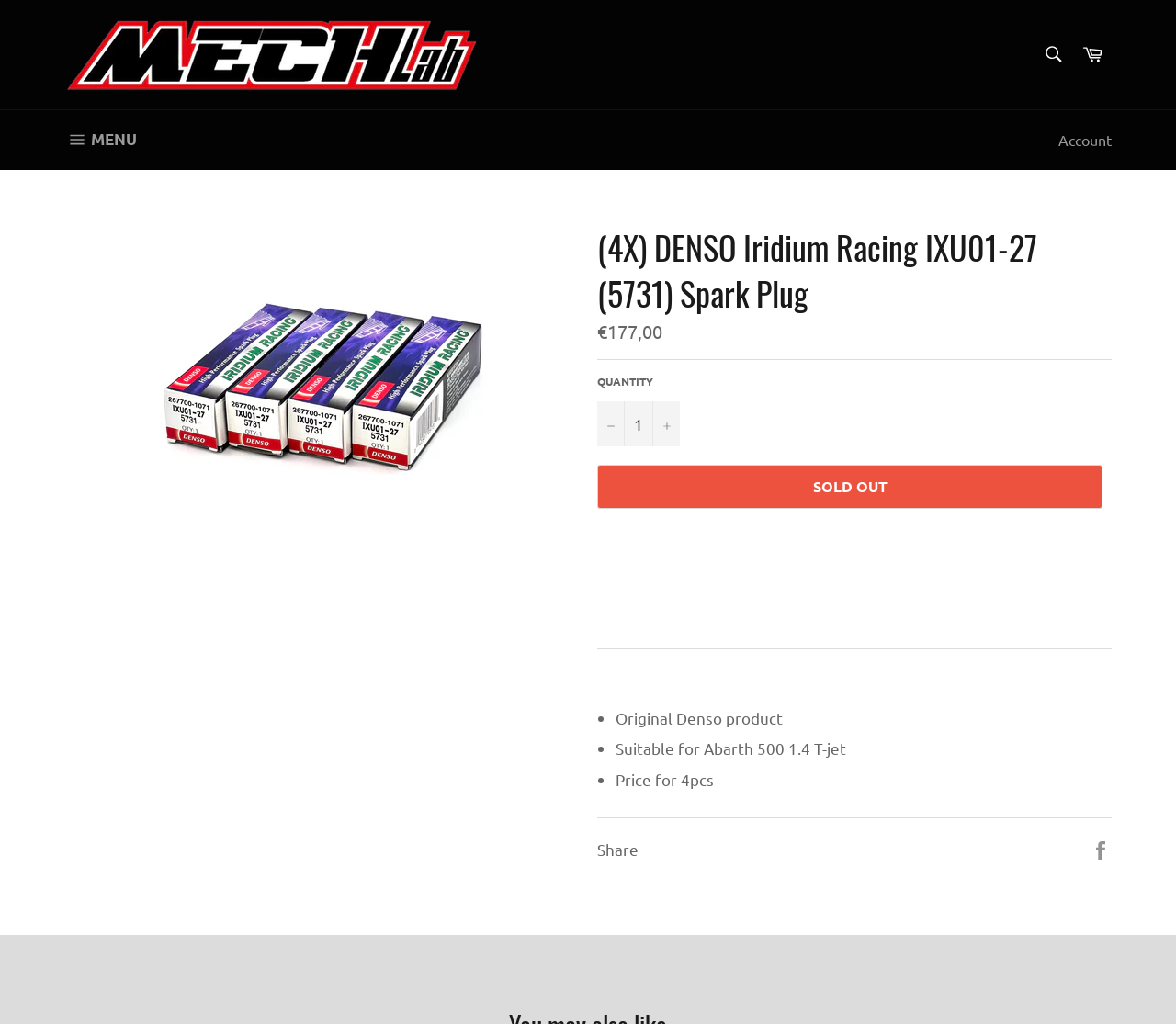Determine the bounding box coordinates of the UI element described by: "parent_node: SEARCH aria-label="Search" name="q" placeholder="Search"".

[0.877, 0.033, 0.912, 0.074]